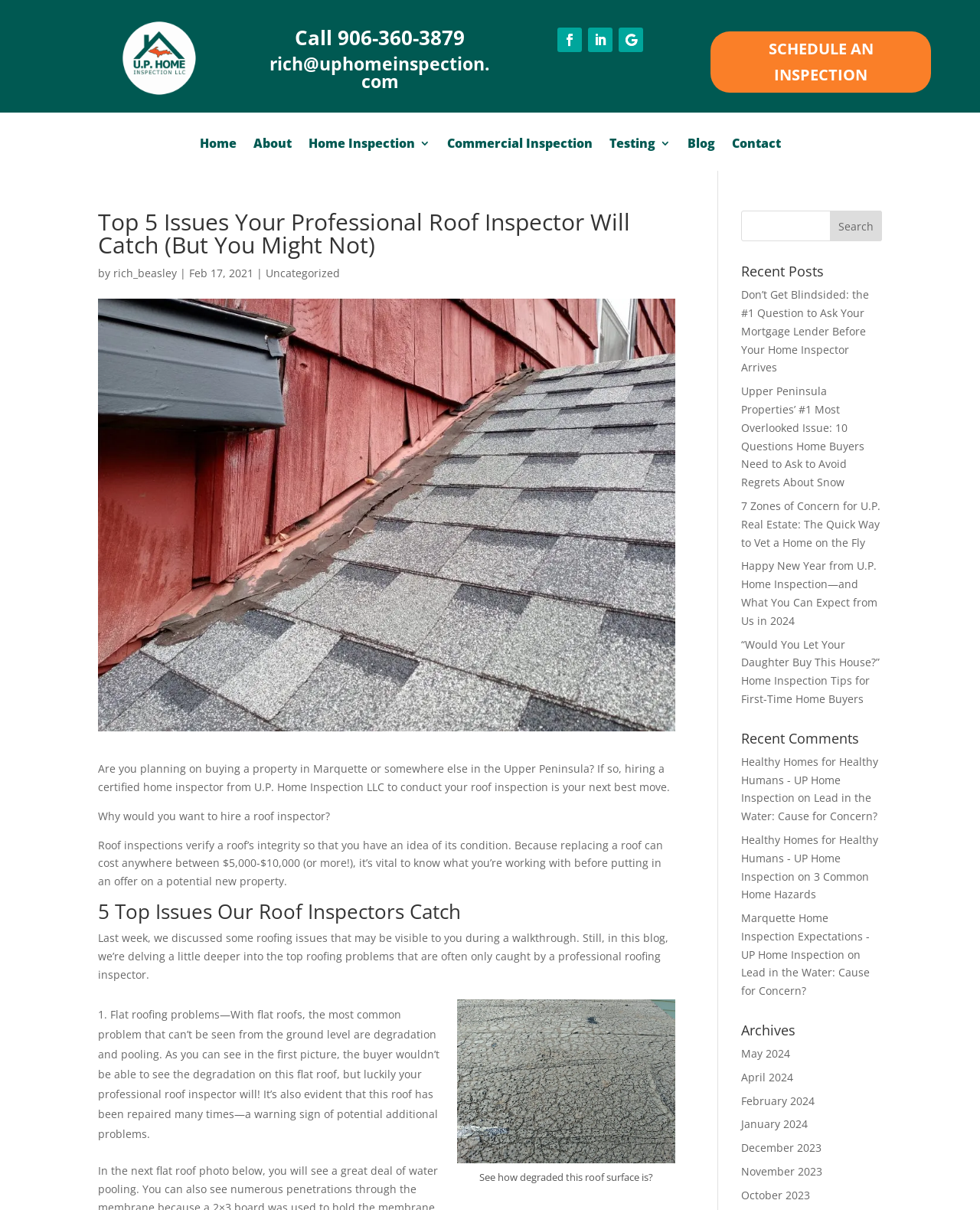Pinpoint the bounding box coordinates of the clickable area necessary to execute the following instruction: "Schedule an inspection". The coordinates should be given as four float numbers between 0 and 1, namely [left, top, right, bottom].

[0.725, 0.026, 0.95, 0.076]